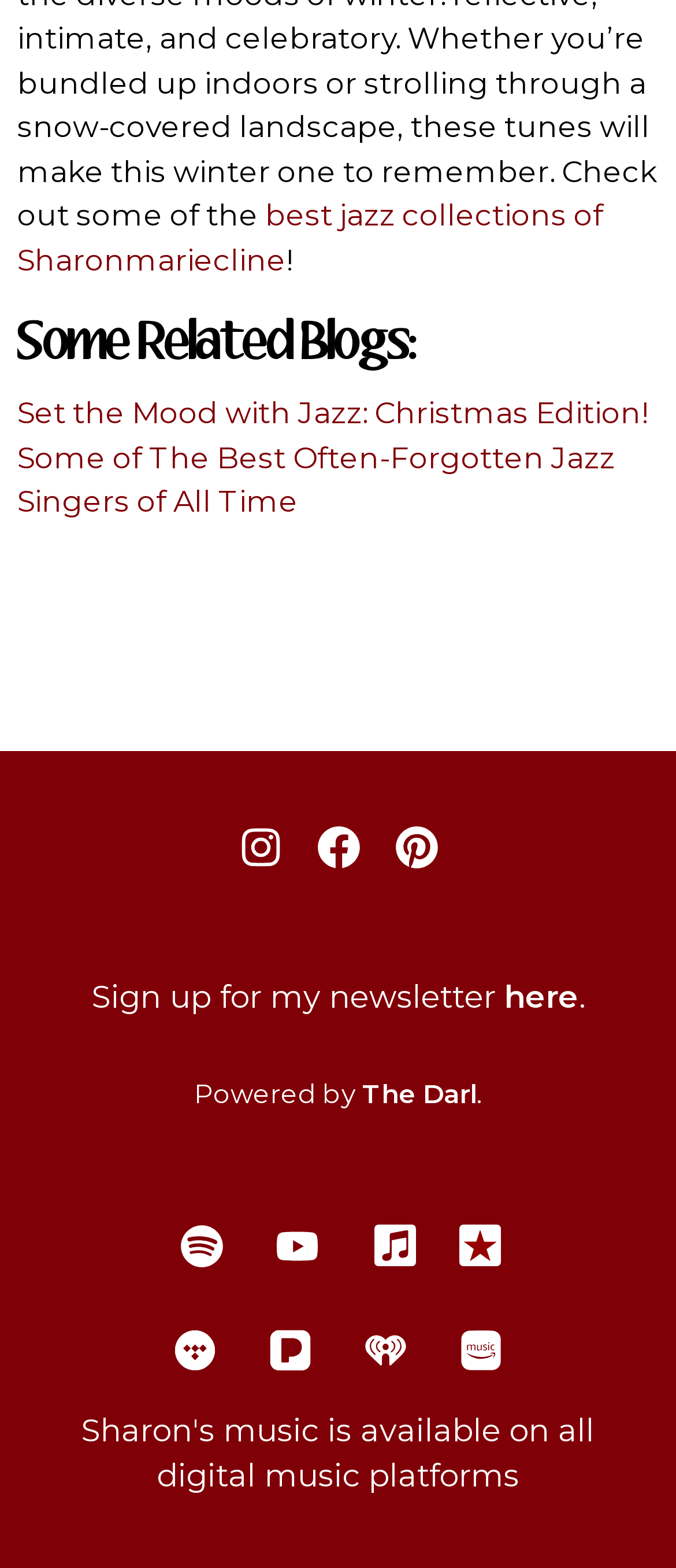Find the bounding box coordinates for the UI element whose description is: "Reverbnation Icon .st0{fill:#7D0000;}	.st1{fill:#960000;}". The coordinates should be four float numbers between 0 and 1, in the format [left, top, right, bottom].

[0.679, 0.781, 0.741, 0.808]